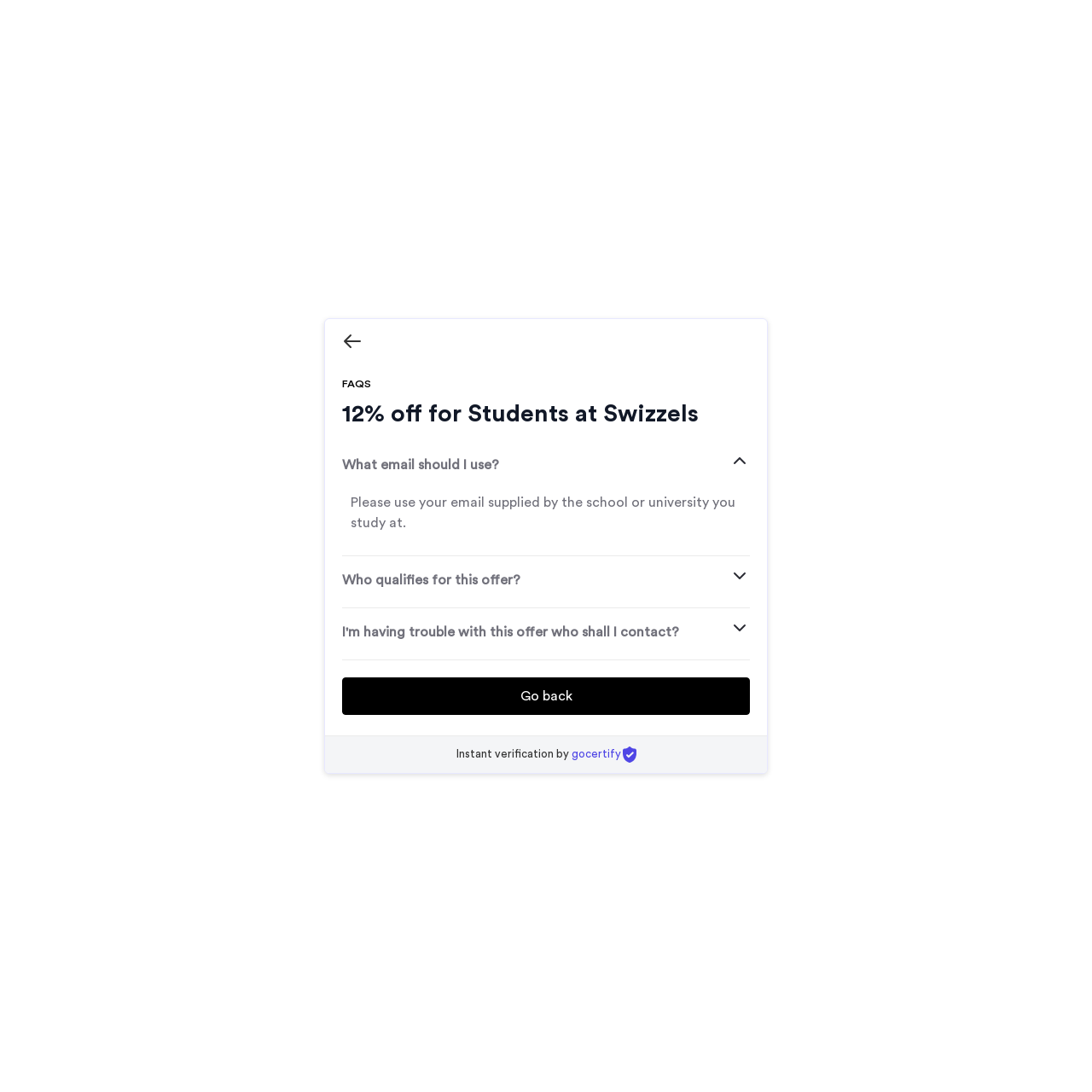Answer this question using a single word or a brief phrase:
What should I use to verify my student status?

Email supplied by school or university